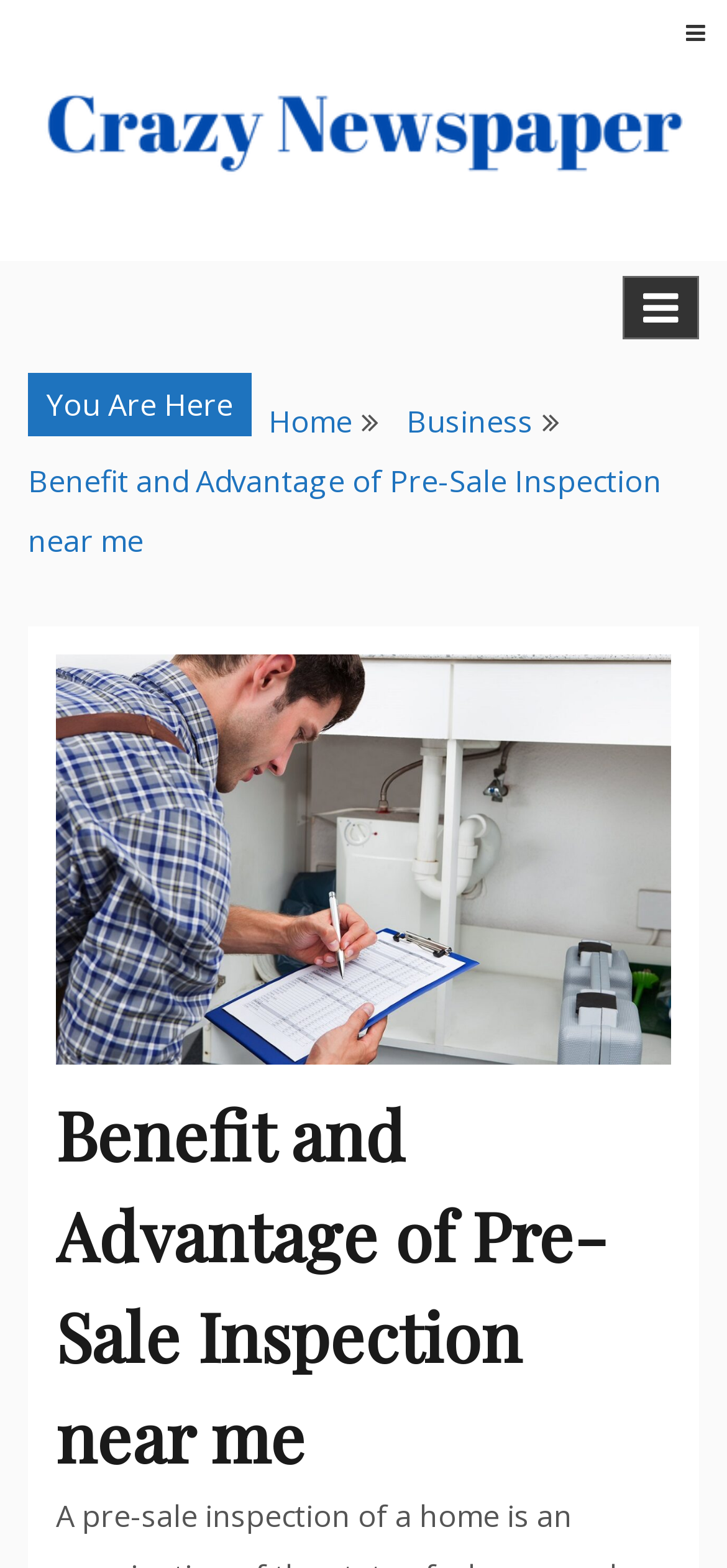Give a short answer using one word or phrase for the question:
What is the image below the breadcrumb navigation?

The Frankfurt GermanyBased Clark Series